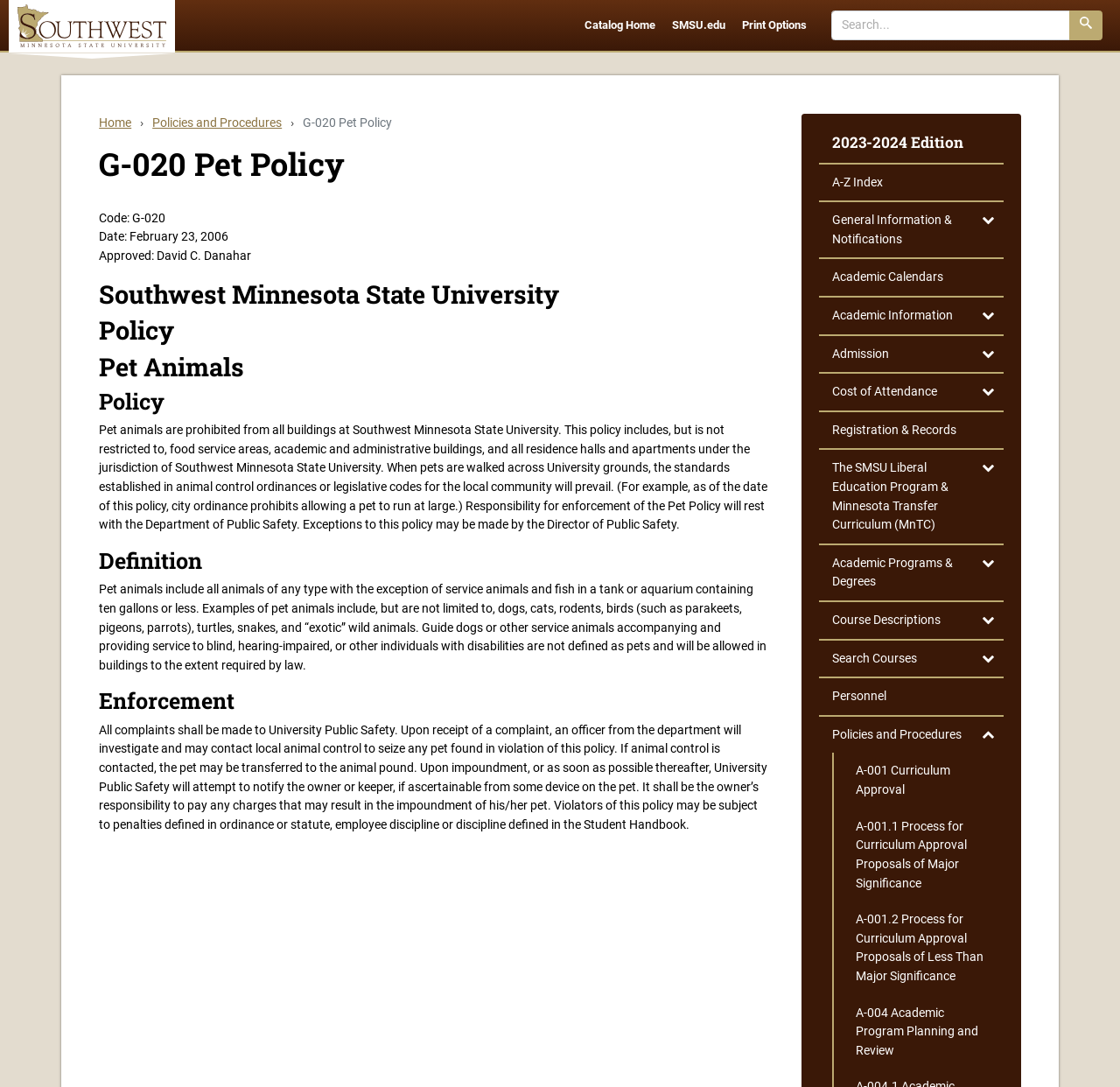Identify the bounding box coordinates of the area you need to click to perform the following instruction: "View 2023-2024 Edition".

[0.732, 0.112, 0.896, 0.151]